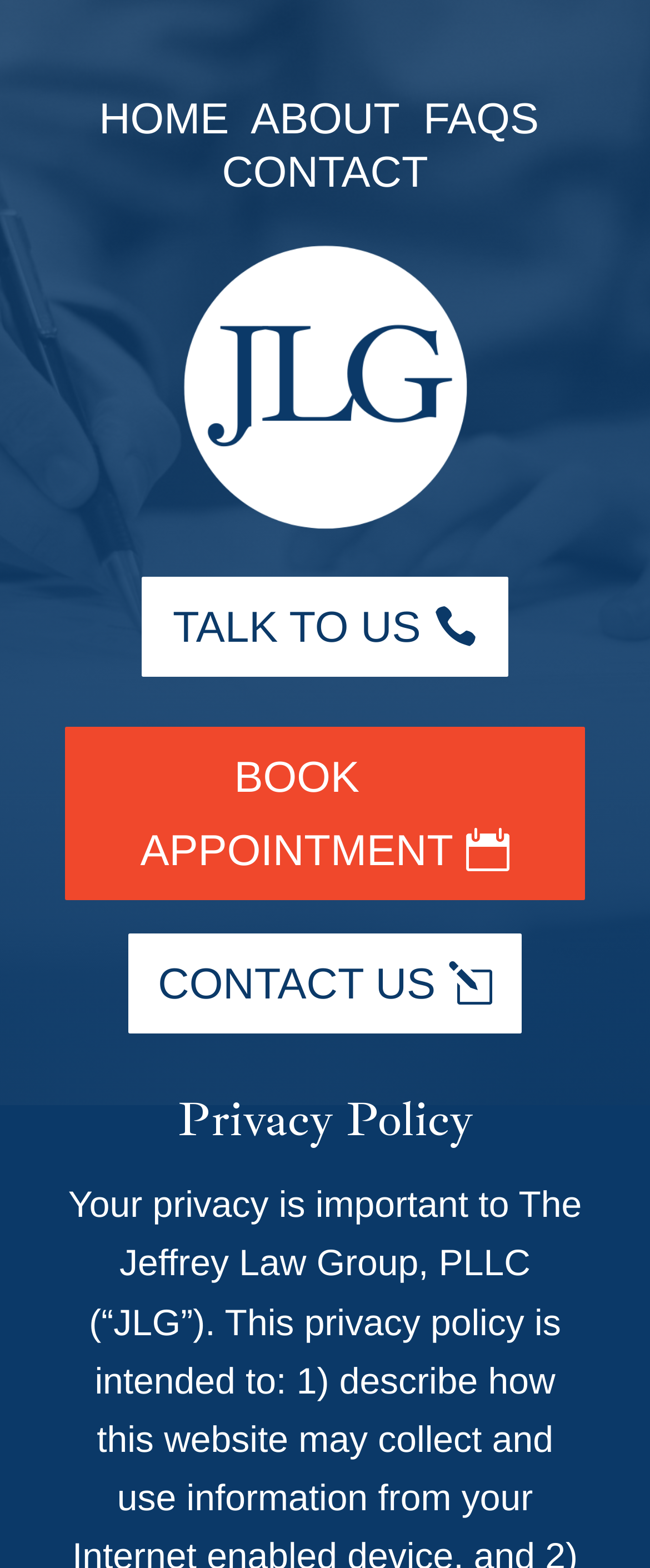What is the current webpage about?
Using the visual information, answer the question in a single word or phrase.

Privacy Policy